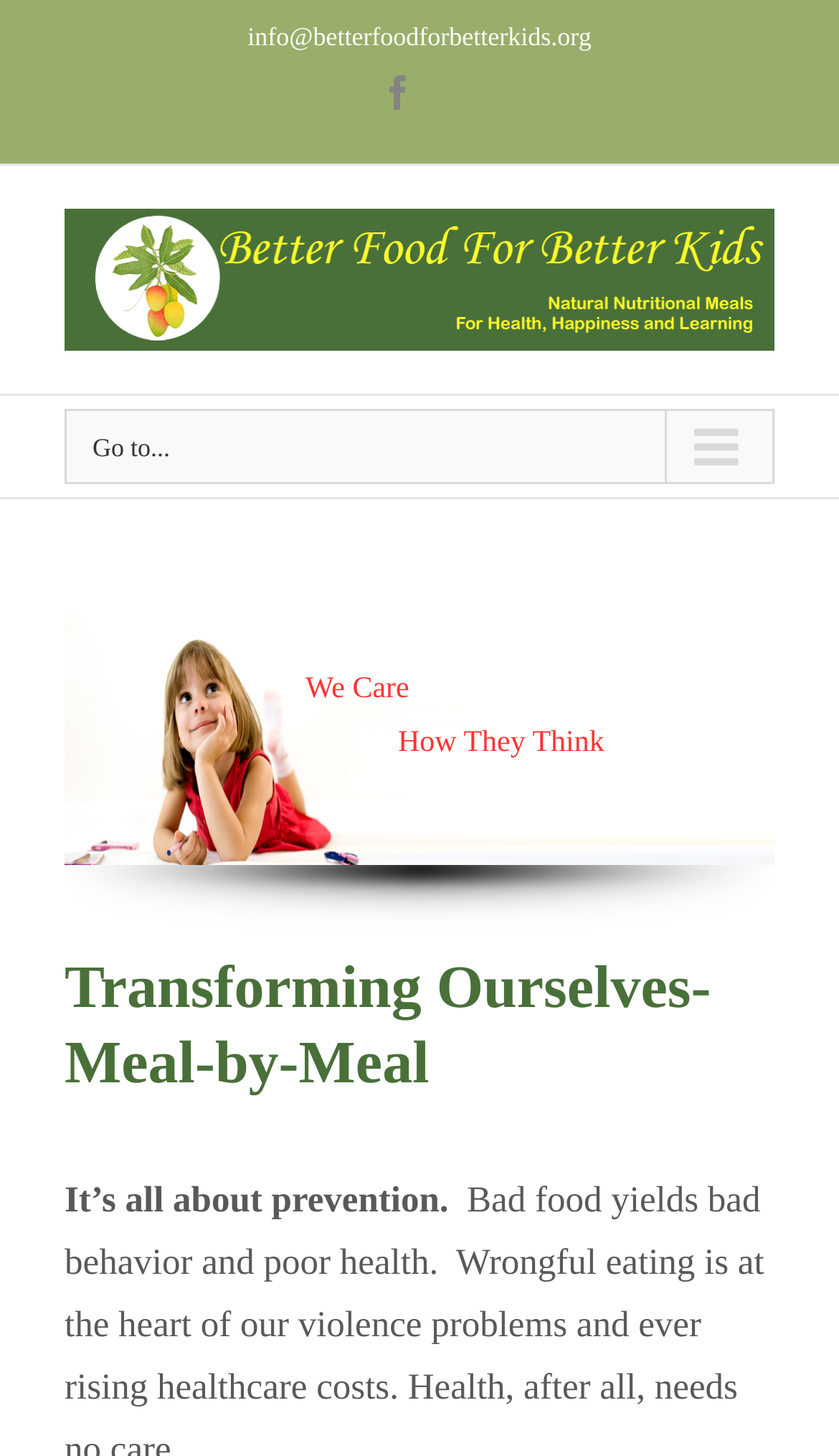What is the main theme of the webpage?
Using the image as a reference, answer with just one word or a short phrase.

Transforming Ourselves-Meal-by-Meal